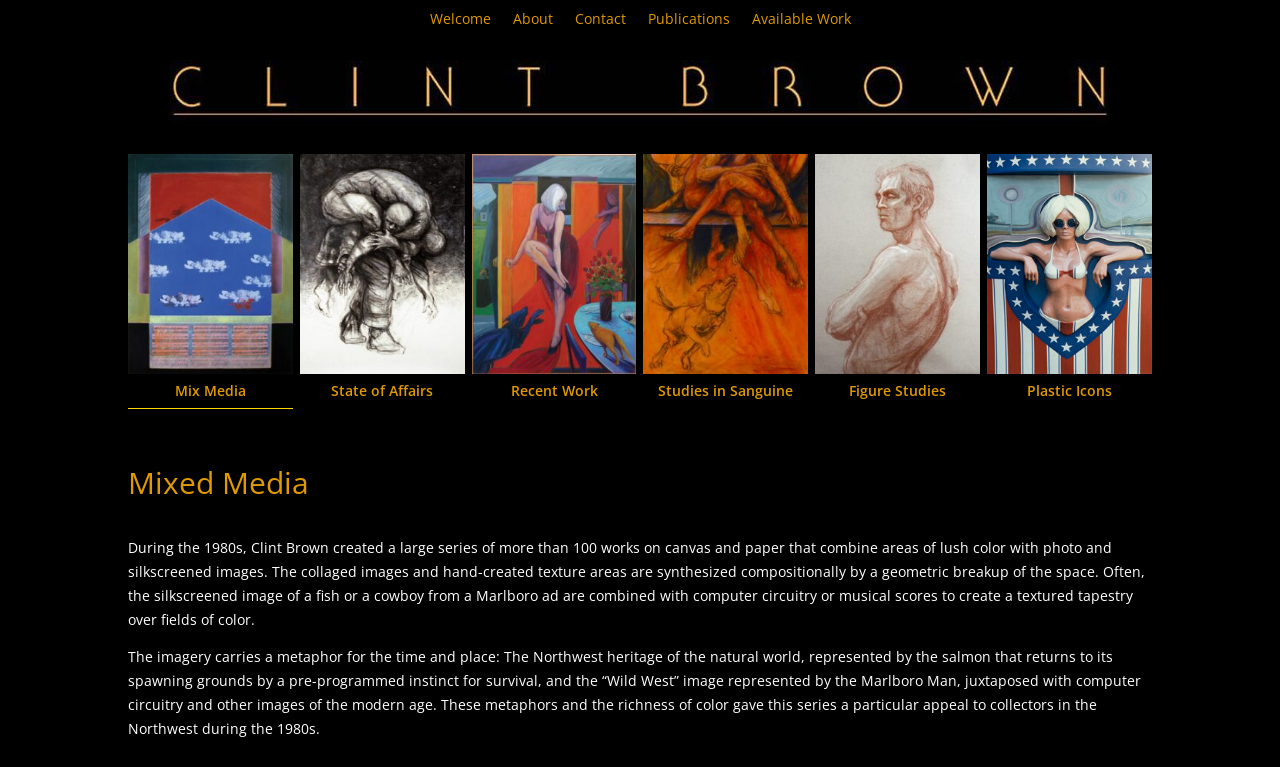Identify the bounding box coordinates of the part that should be clicked to carry out this instruction: "Check 'Publications' link".

[0.506, 0.016, 0.57, 0.044]